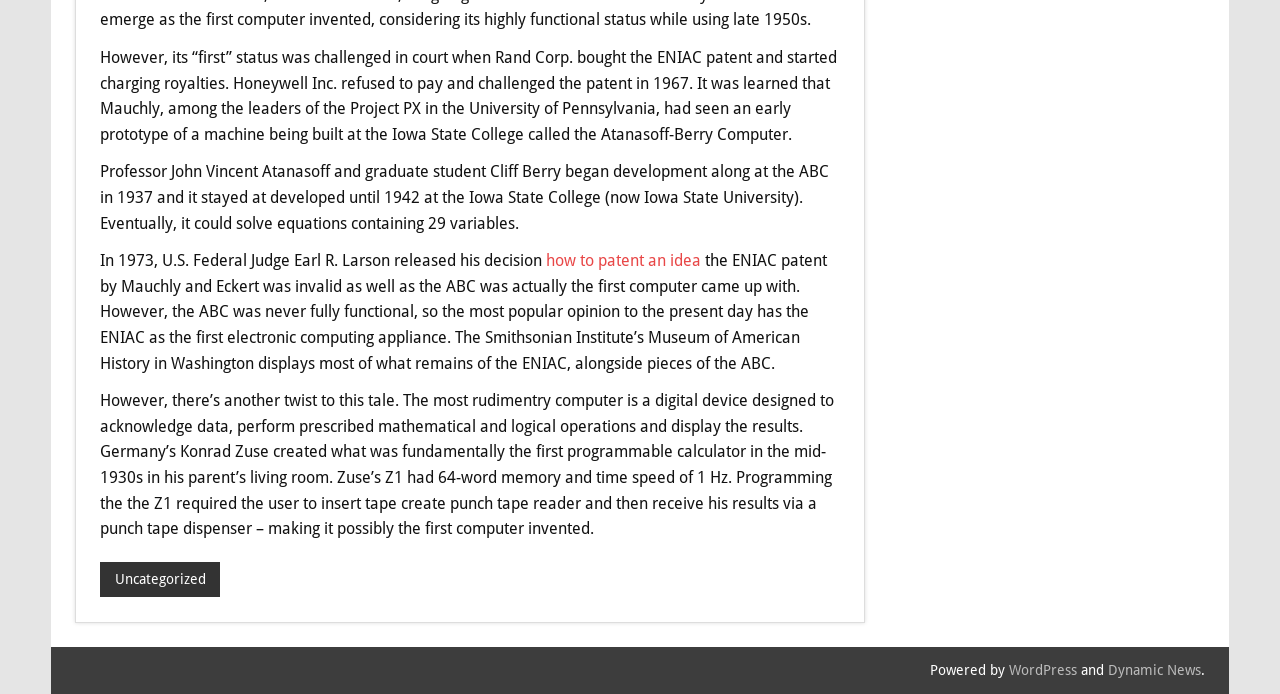Please provide the bounding box coordinates for the UI element as described: "Events". The coordinates must be four floats between 0 and 1, represented as [left, top, right, bottom].

None